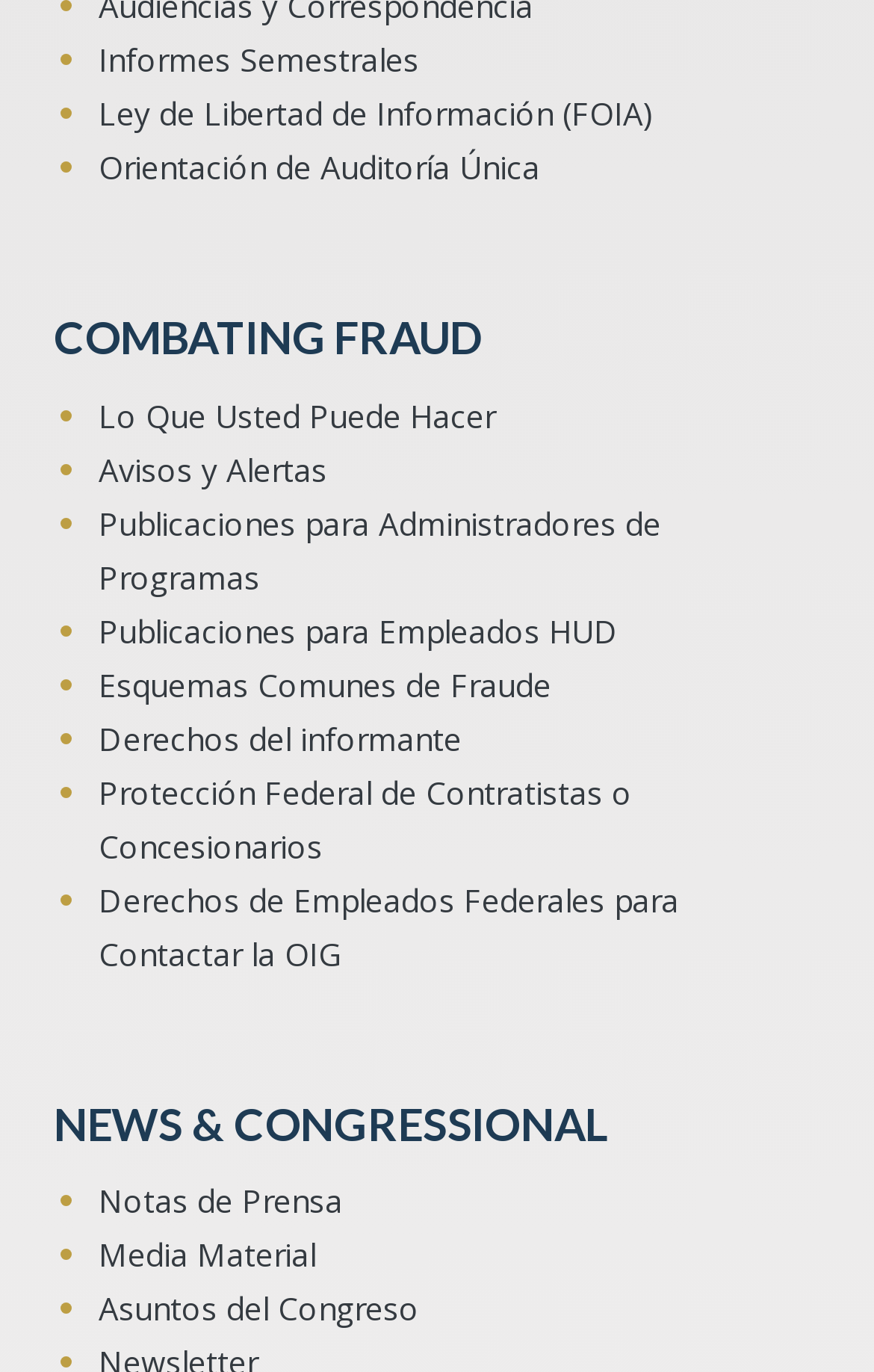Please identify the coordinates of the bounding box that should be clicked to fulfill this instruction: "go to about page".

None